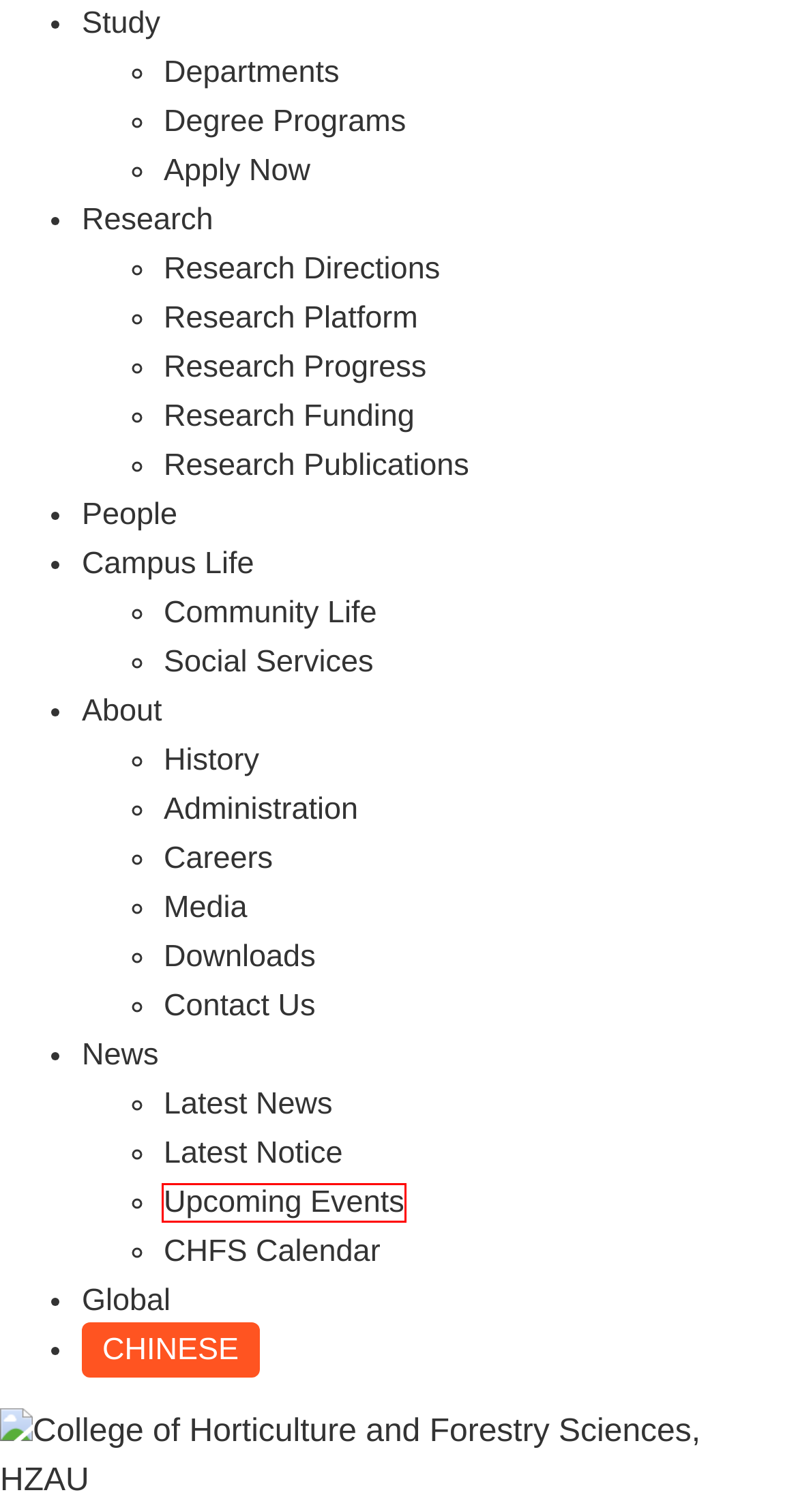Examine the screenshot of the webpage, which includes a red bounding box around an element. Choose the best matching webpage description for the page that will be displayed after clicking the element inside the red bounding box. Here are the candidates:
A. Downloads – College of Horticulture and Forestry Sciences, HZAU
B. 华中农业大学园艺林学学院
C. Events – College of Horticulture and Forestry Sciences, HZAU
D. Degree Programs – College of Horticulture and Forestry Sciences, HZAU
E. Administration – College of Horticulture and Forestry Sciences, HZAU
F. Research Publications – College of Horticulture and Forestry Sciences, HZAU
G. Calendar – College of Horticulture and Forestry Sciences, HZAU
H. Careers – College of Horticulture and Forestry Sciences, HZAU

C